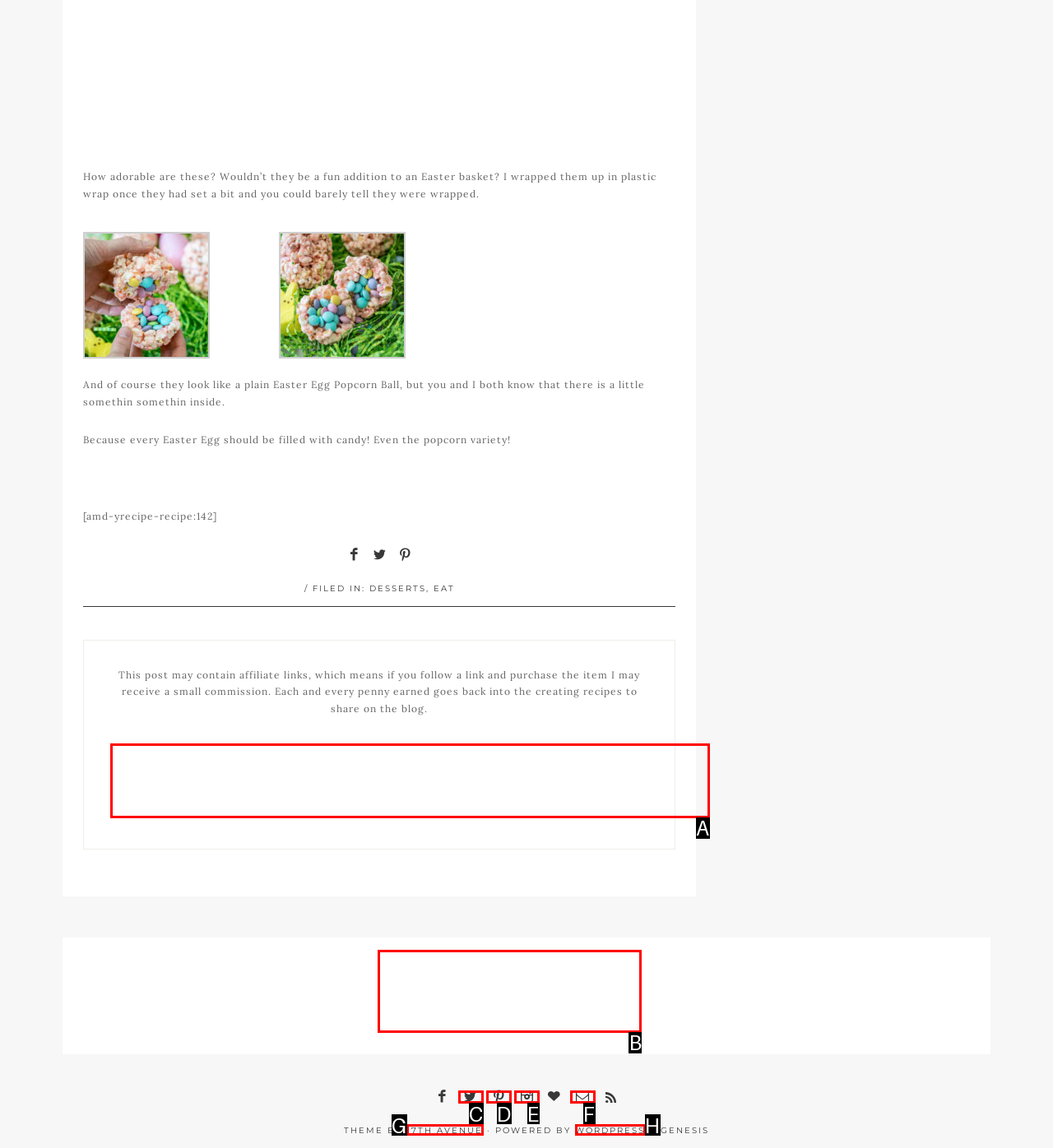From the given options, find the HTML element that fits the description: aria-label="Advertisement" name="aswift_0" title="Advertisement". Reply with the letter of the chosen element.

A